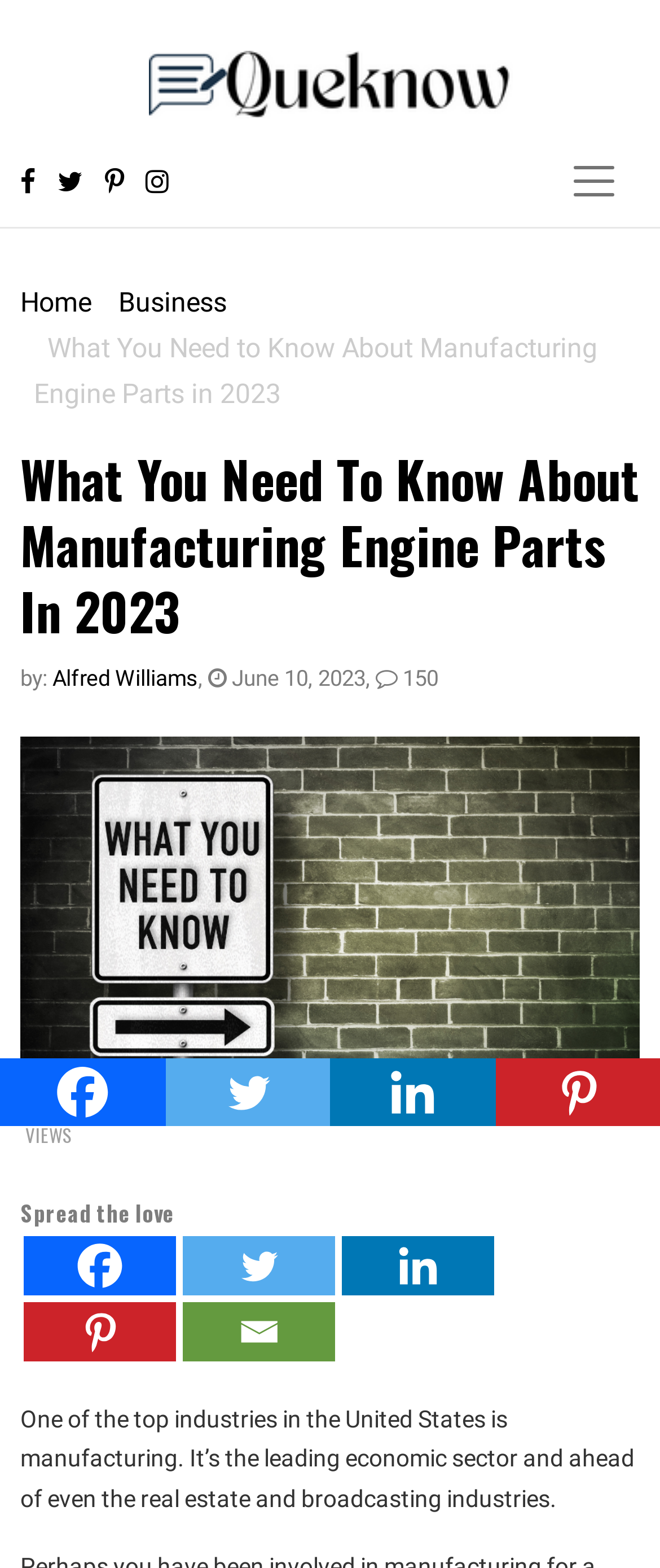Can you specify the bounding box coordinates of the area that needs to be clicked to fulfill the following instruction: "Read the article by Alfred Williams"?

[0.079, 0.424, 0.3, 0.44]